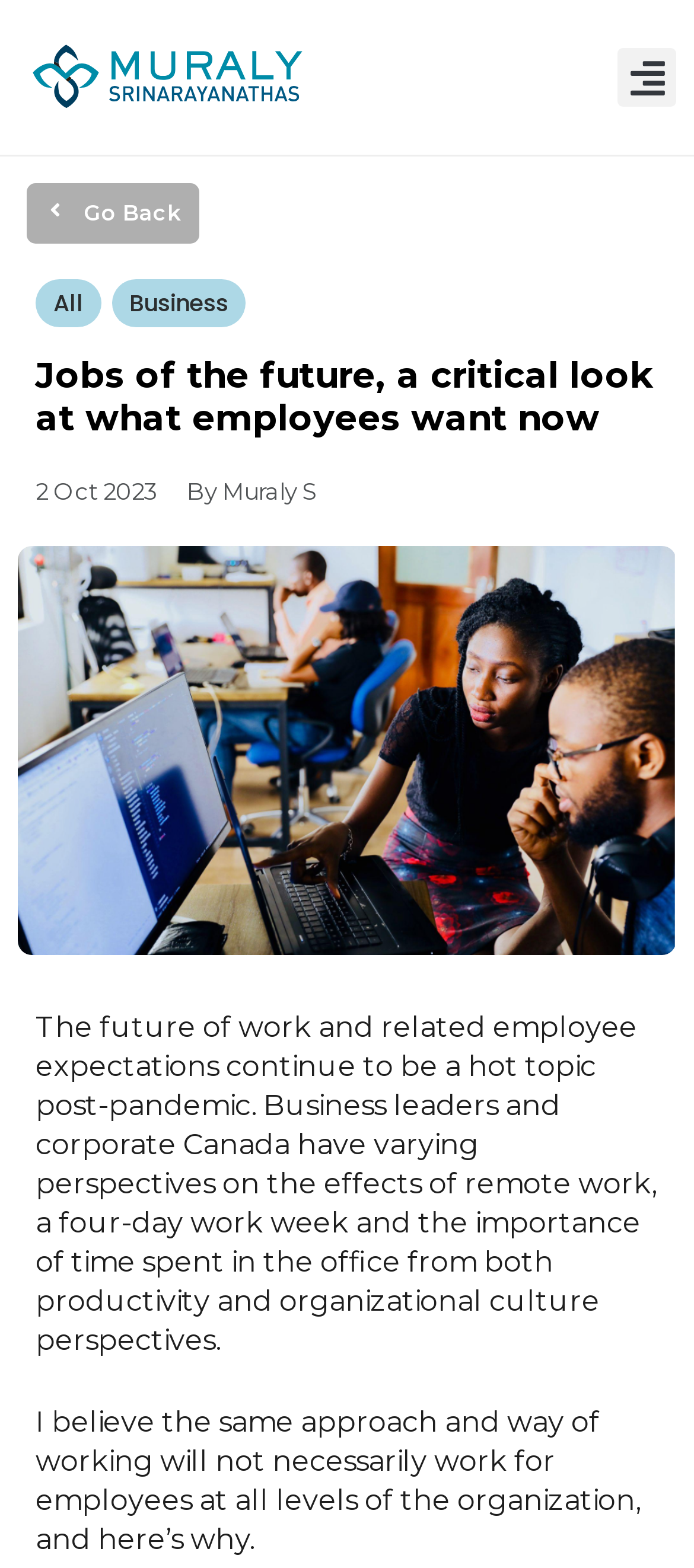When was the article published?
Using the image, answer in one word or phrase.

2 Oct 2023